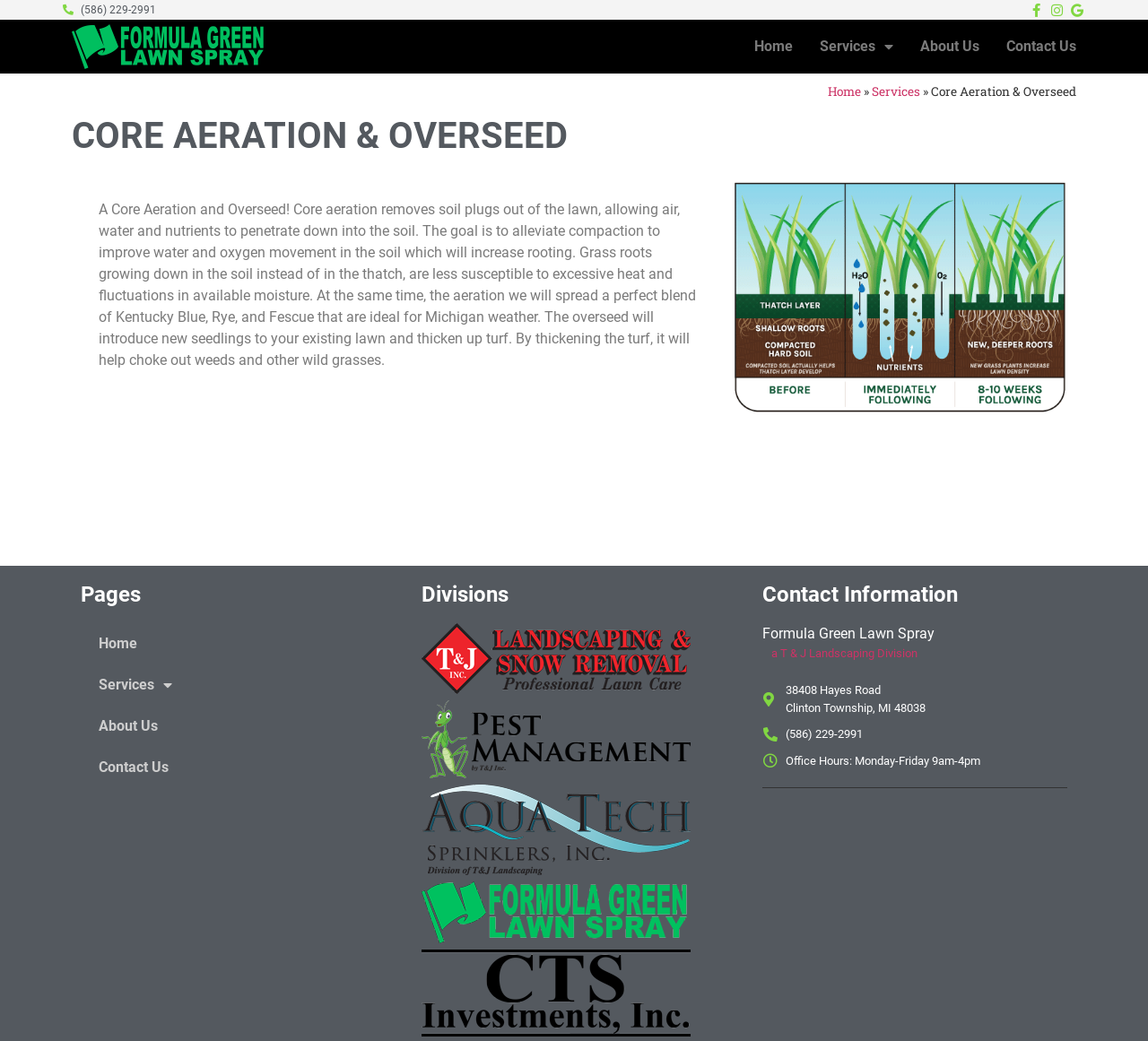Can you extract the primary headline text from the webpage?

CORE AERATION & OVERSEED